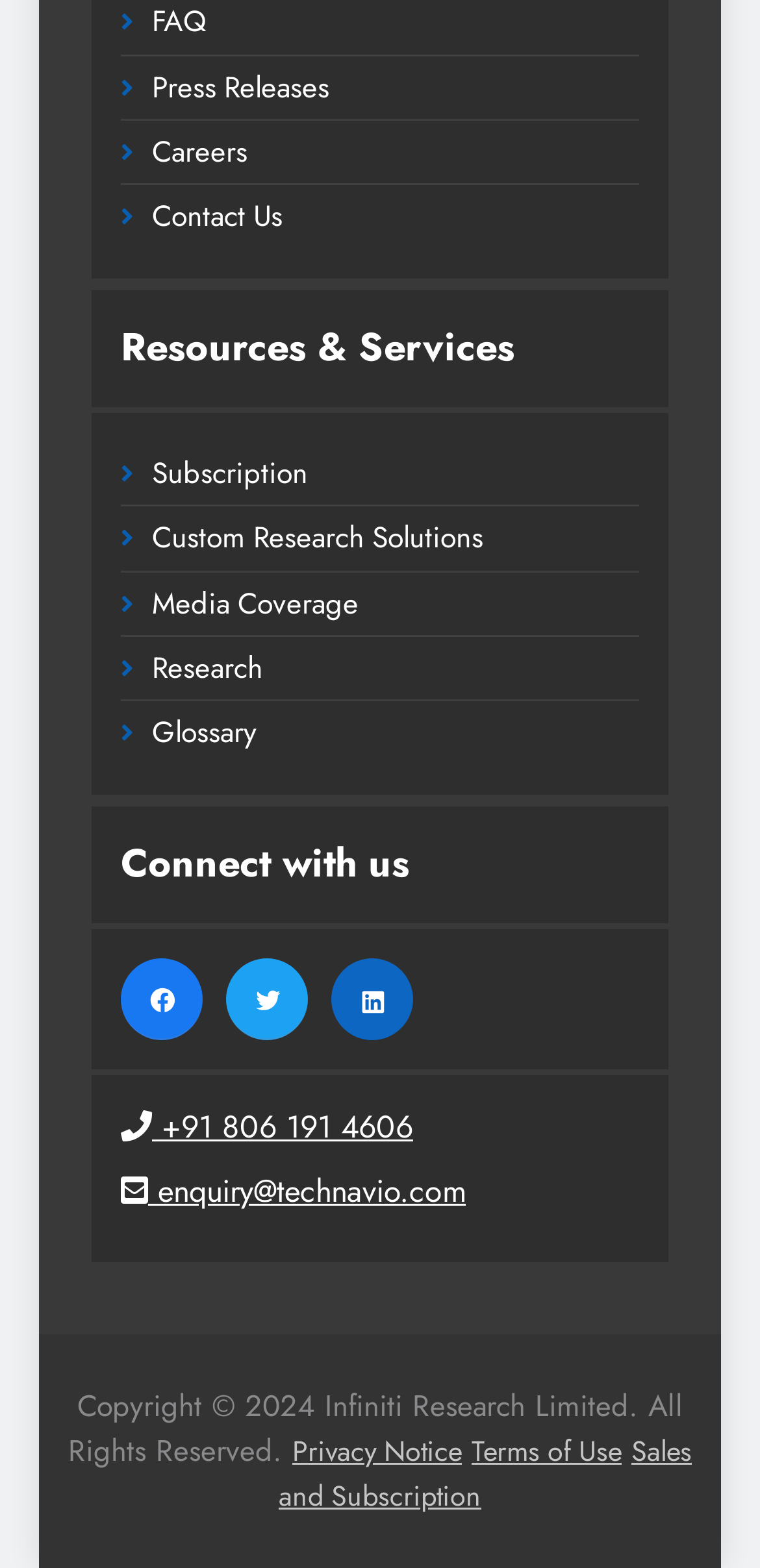Can you show the bounding box coordinates of the region to click on to complete the task described in the instruction: "View FAQ"?

[0.2, 0.0, 0.272, 0.027]